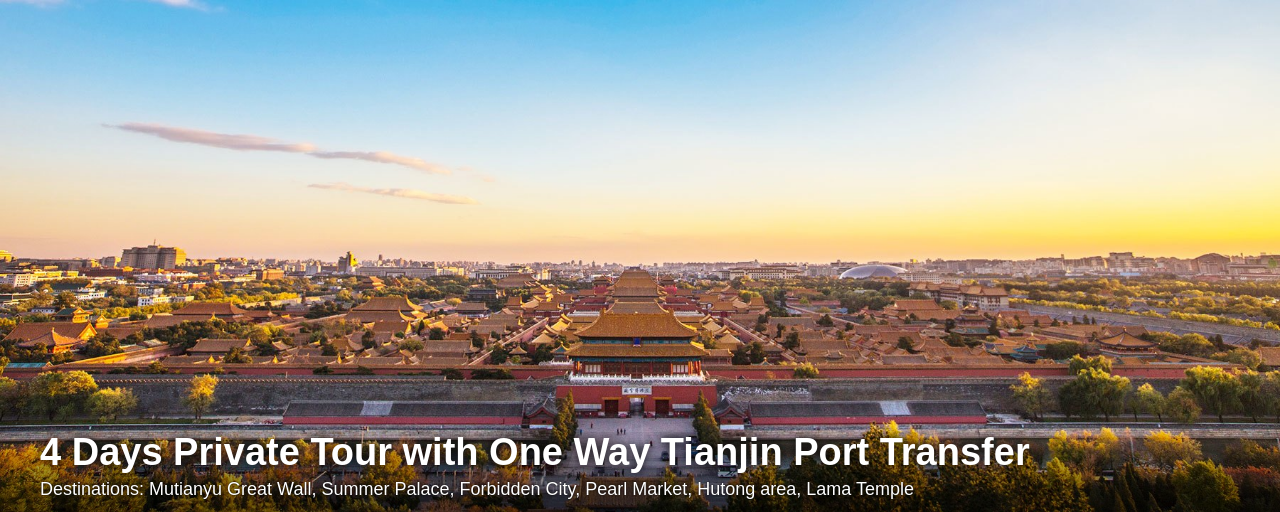Please answer the following query using a single word or phrase: 
What is the purpose of the one-way transfer from Tianjin Port?

Convenience